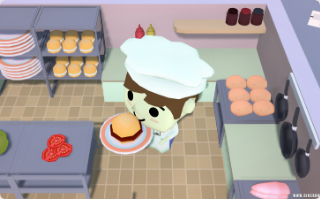What is on the shelves?
Answer the question with just one word or phrase using the image.

Neatly organized plates